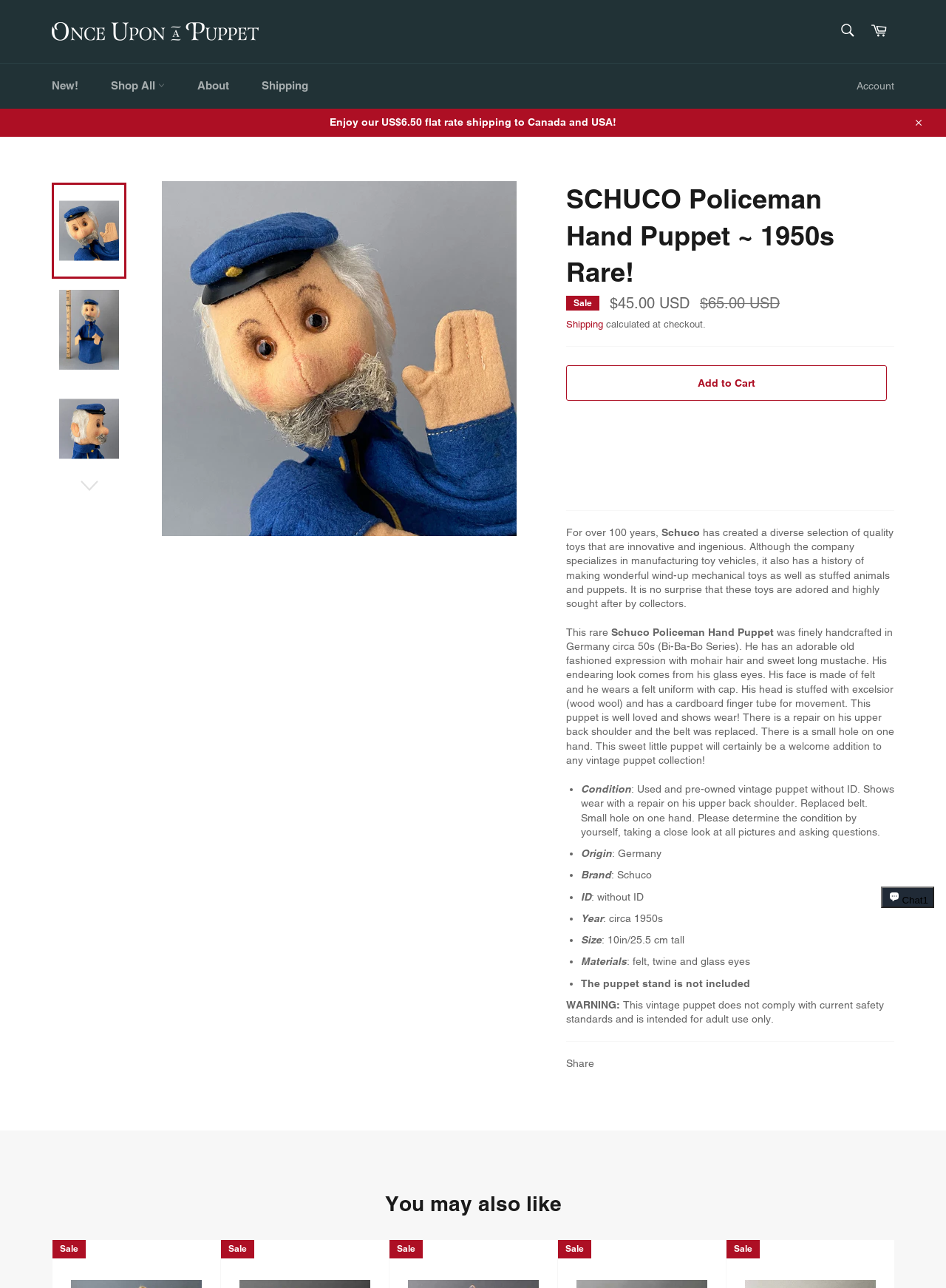What is the height of the puppet?
Can you provide a detailed and comprehensive answer to the question?

The height of the puppet can be found in the product description section, where it is listed as one of the specifications, '10in/25.5 cm tall'.